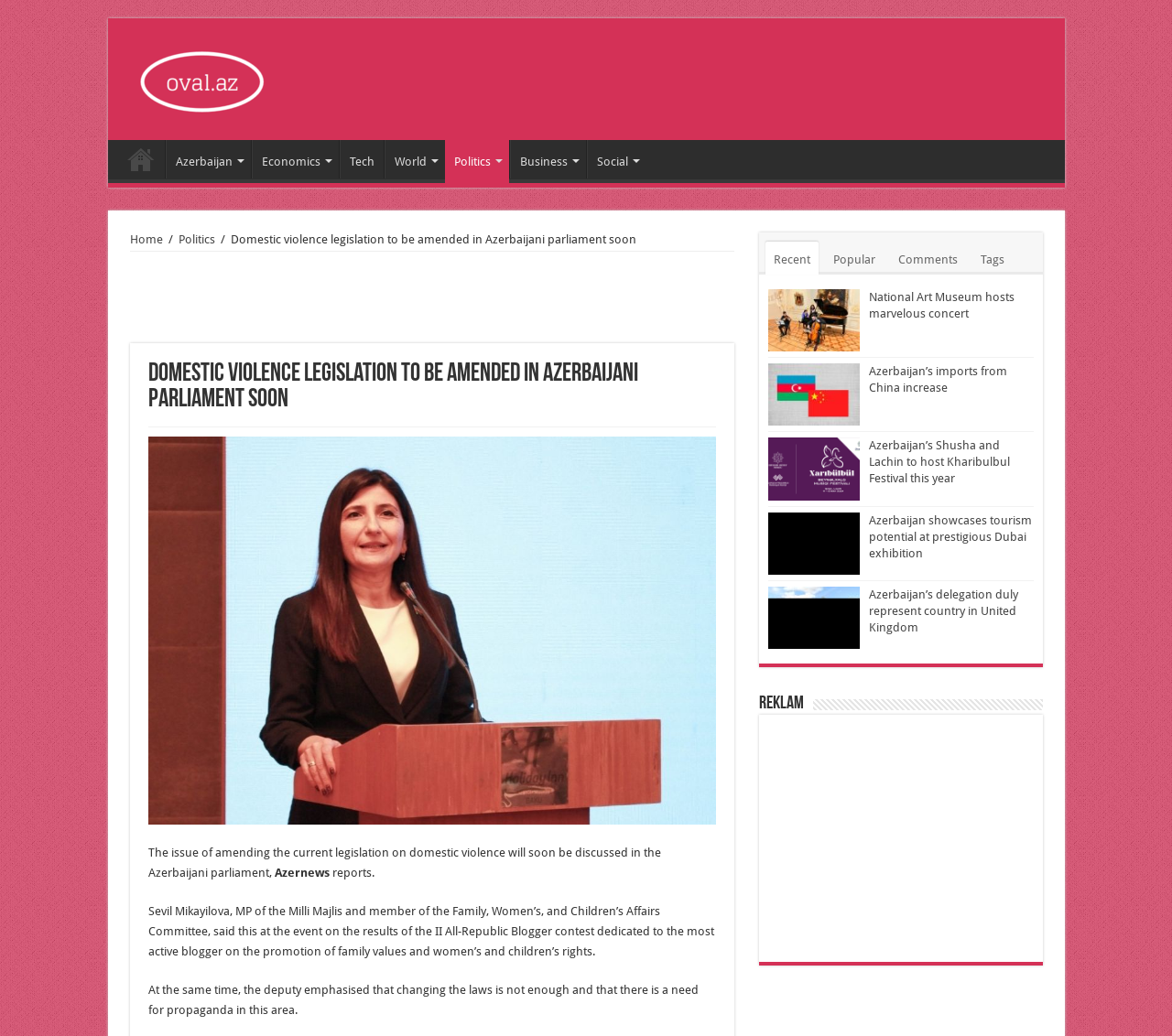Answer the following in one word or a short phrase: 
What is the category of the current article?

Politics